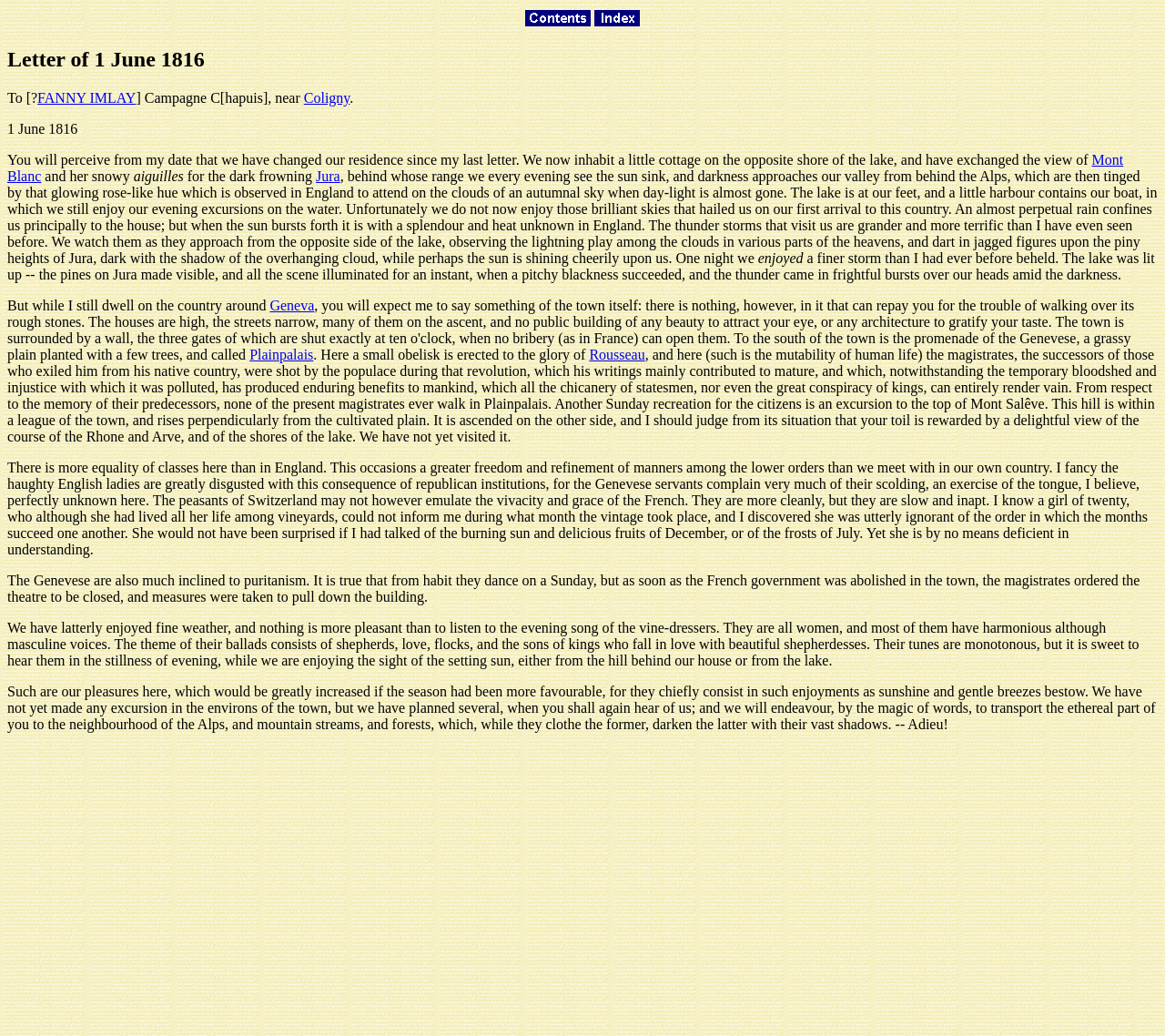From the element description: "Rousseau", extract the bounding box coordinates of the UI element. The coordinates should be expressed as four float numbers between 0 and 1, in the order [left, top, right, bottom].

[0.506, 0.335, 0.554, 0.35]